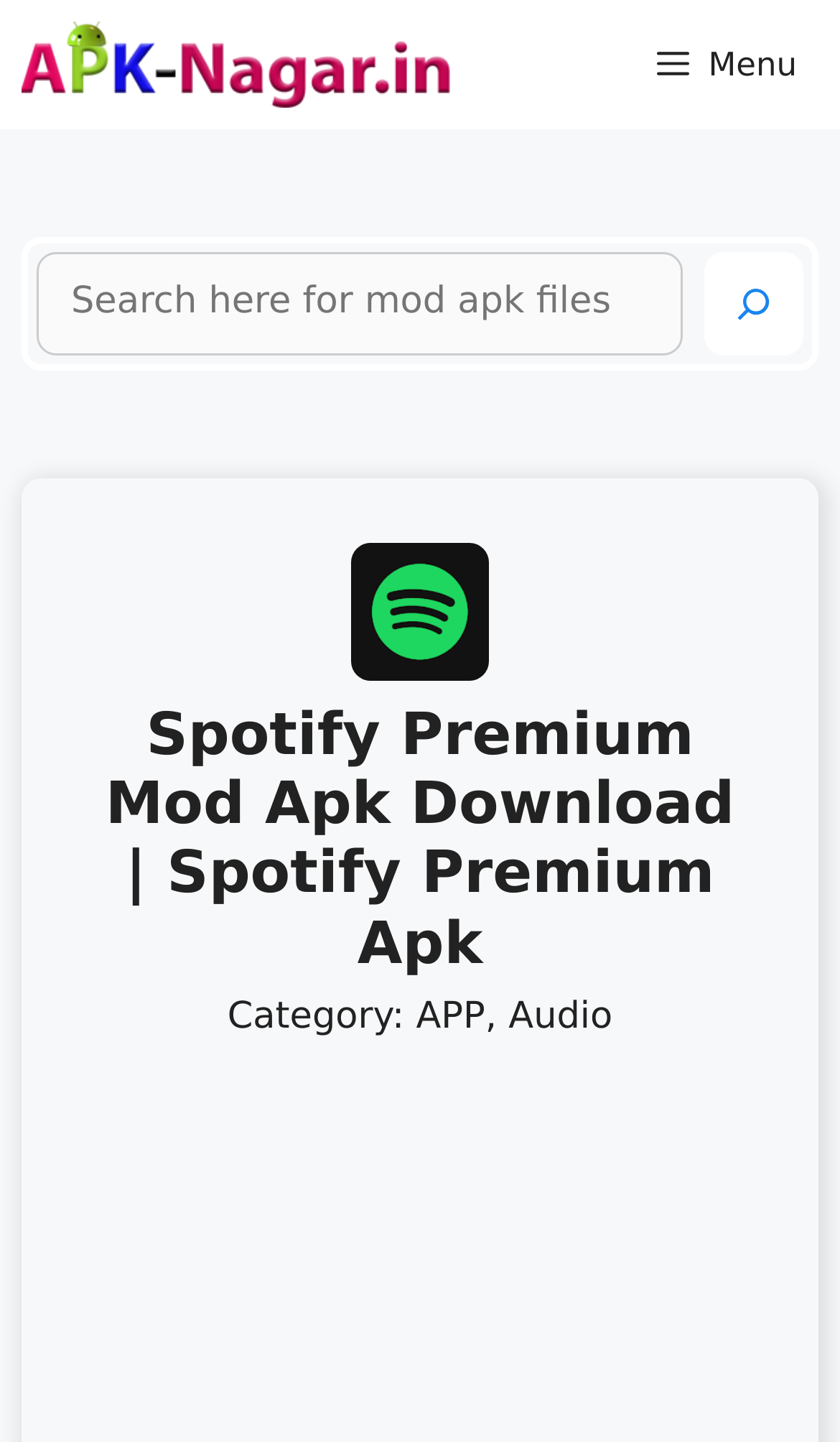What is the name of the website?
Carefully analyze the image and provide a detailed answer to the question.

I determined the name of the website by looking at the link at the top of the webpage which says 'APK Nagar.in'.